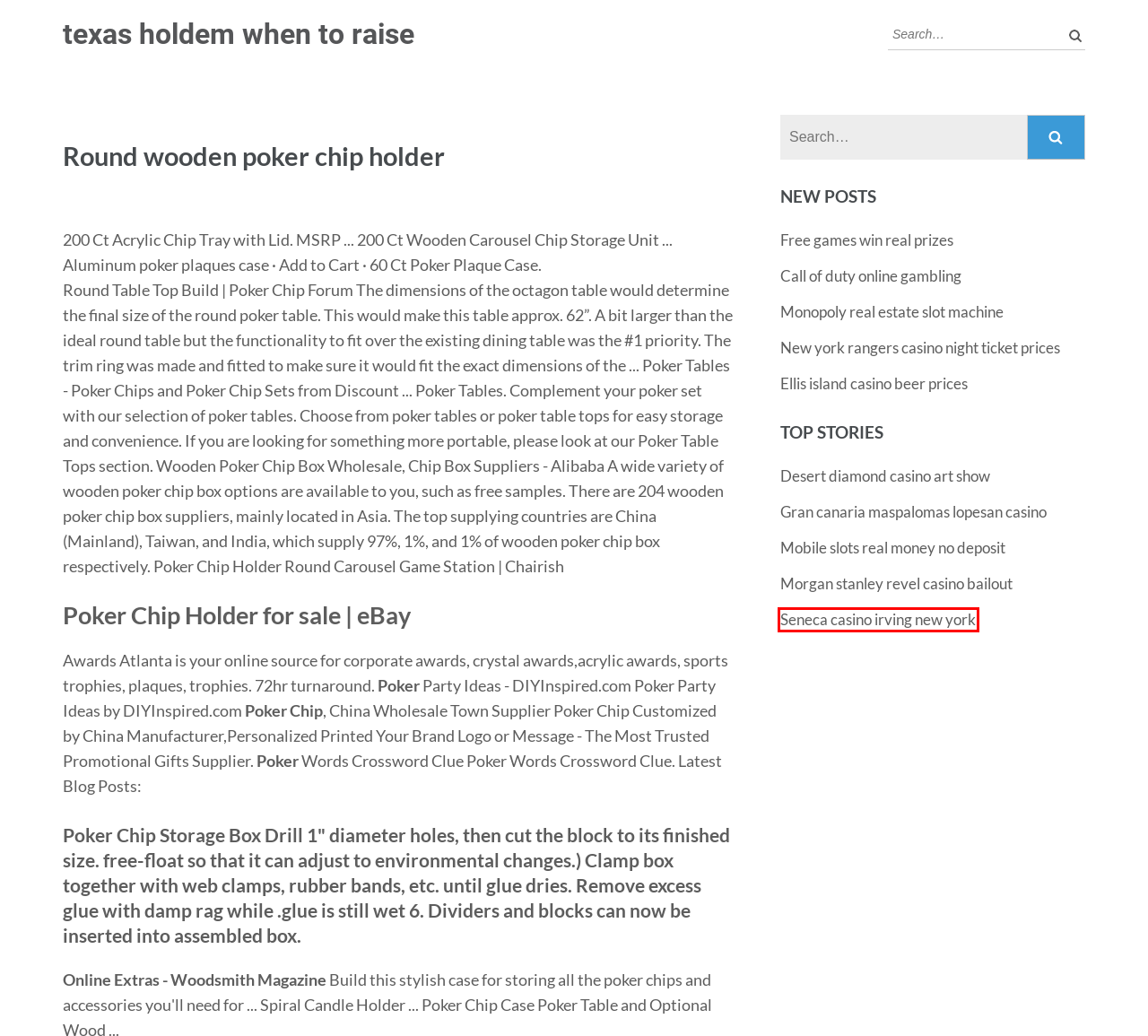Inspect the screenshot of a webpage with a red rectangle bounding box. Identify the webpage description that best corresponds to the new webpage after clicking the element inside the bounding box. Here are the candidates:
A. Mobile slots real money no deposit tmlvm
B. texas holdem when to raise - slotycbz.web.app
C. casino saint didier sous aubenas - livesycn.web.app
D. Gran canaria maspalomas lopesan casino cjjee
E. Seneca casino irving new york atxkz
F. Catalogue jouet geant casino poitiers jihqj
G. Desert diamond casino art show gugfp
H. Morgan stanley revel casino bailout guslc

E